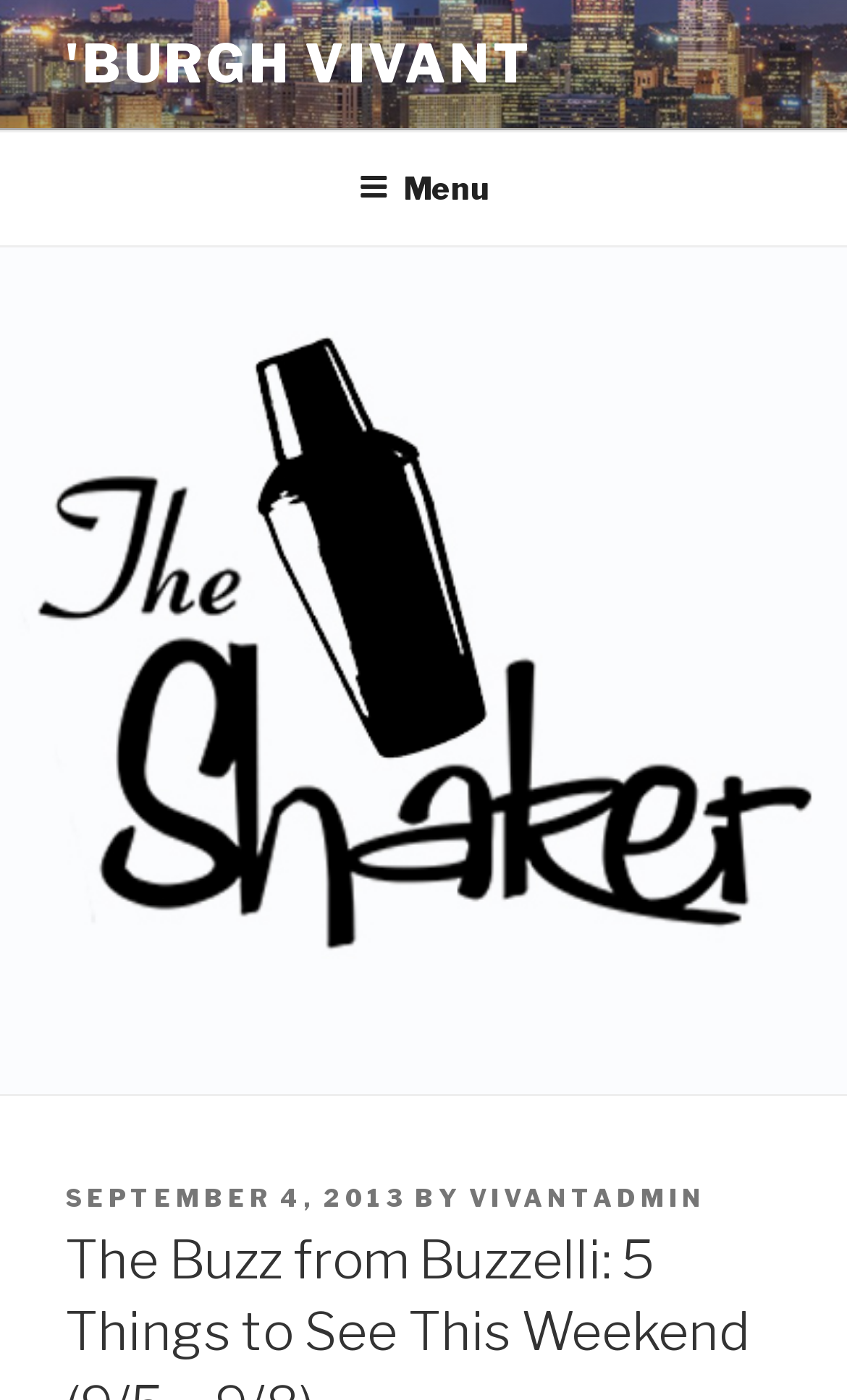Give a detailed account of the webpage's layout and content.

The webpage appears to be a blog post or article from 'Burgh Vivant, a Pittsburgh-based online publication. At the top of the page, there is a prominent link to the website's homepage, labeled "'BURGH VIVANT", which takes up a significant portion of the top section. Below this, there is a navigation menu labeled "Top Menu" that spans the entire width of the page. Within this menu, there is a button labeled "Menu" that, when expanded, controls the top menu.

The main content of the page is dominated by a large image, "The Shaker", which occupies most of the page's height. Above the image, there is a title or header, "The Buzz from Buzzelli: 5 Things to See This Weekend (9/5 - 9/8)", which is not explicitly mentioned in the accessibility tree but can be inferred from the meta description.

Below the image, there is a section containing metadata about the post, including the text "POSTED ON", a link to the date "SEPTEMBER 4, 2013", and the author's name, "VIVANTADMIN", preceded by the text "BY". This section is positioned near the bottom of the image.

The webpage's focus is on presenting a blog post or article, with a clear emphasis on the main image and the accompanying metadata. The top navigation menu and the prominent link to the website's homepage provide easy access to other sections of the website.